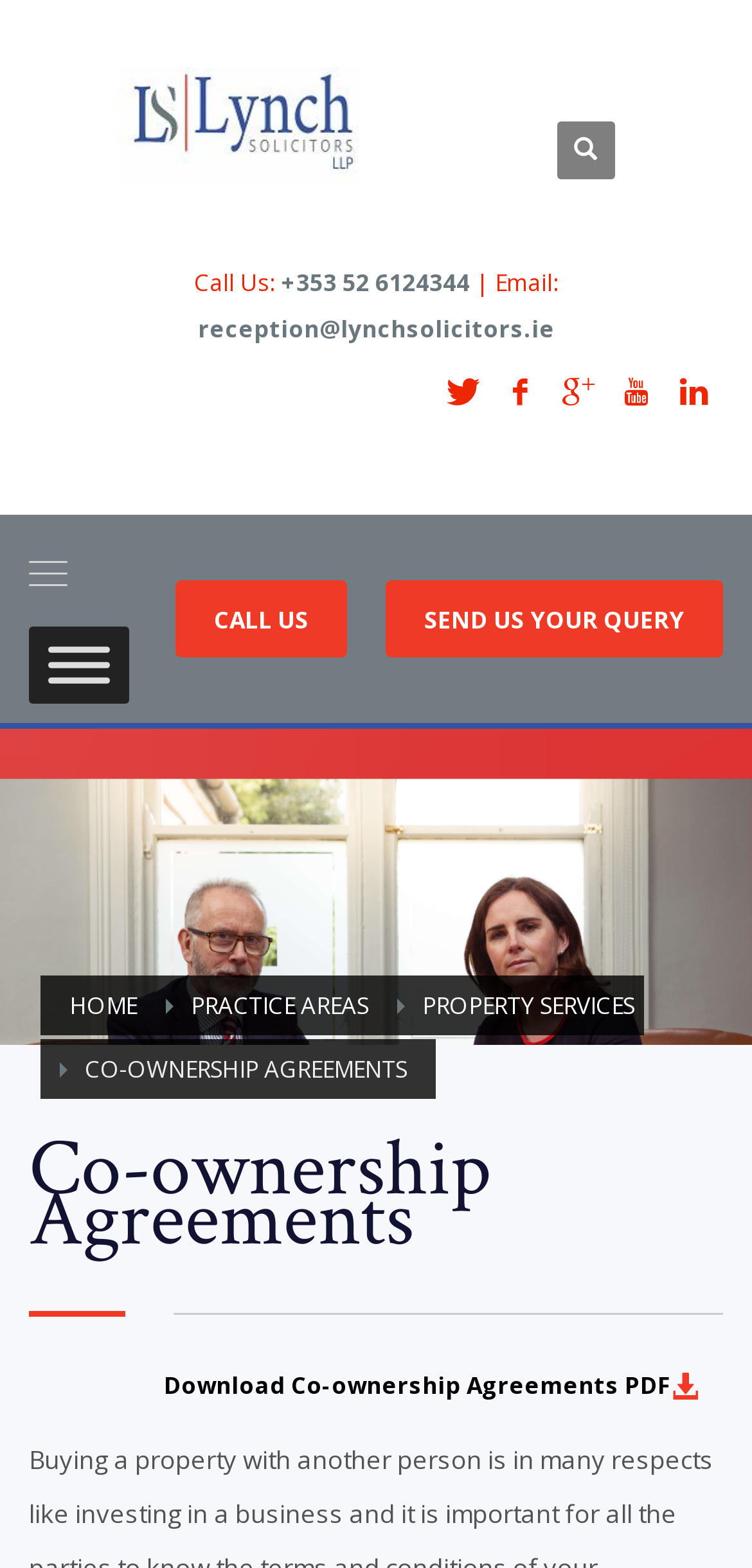Please identify the bounding box coordinates of the element that needs to be clicked to execute the following command: "Follow on Facebook". Provide the bounding box using four float numbers between 0 and 1, formatted as [left, top, right, bottom].

None